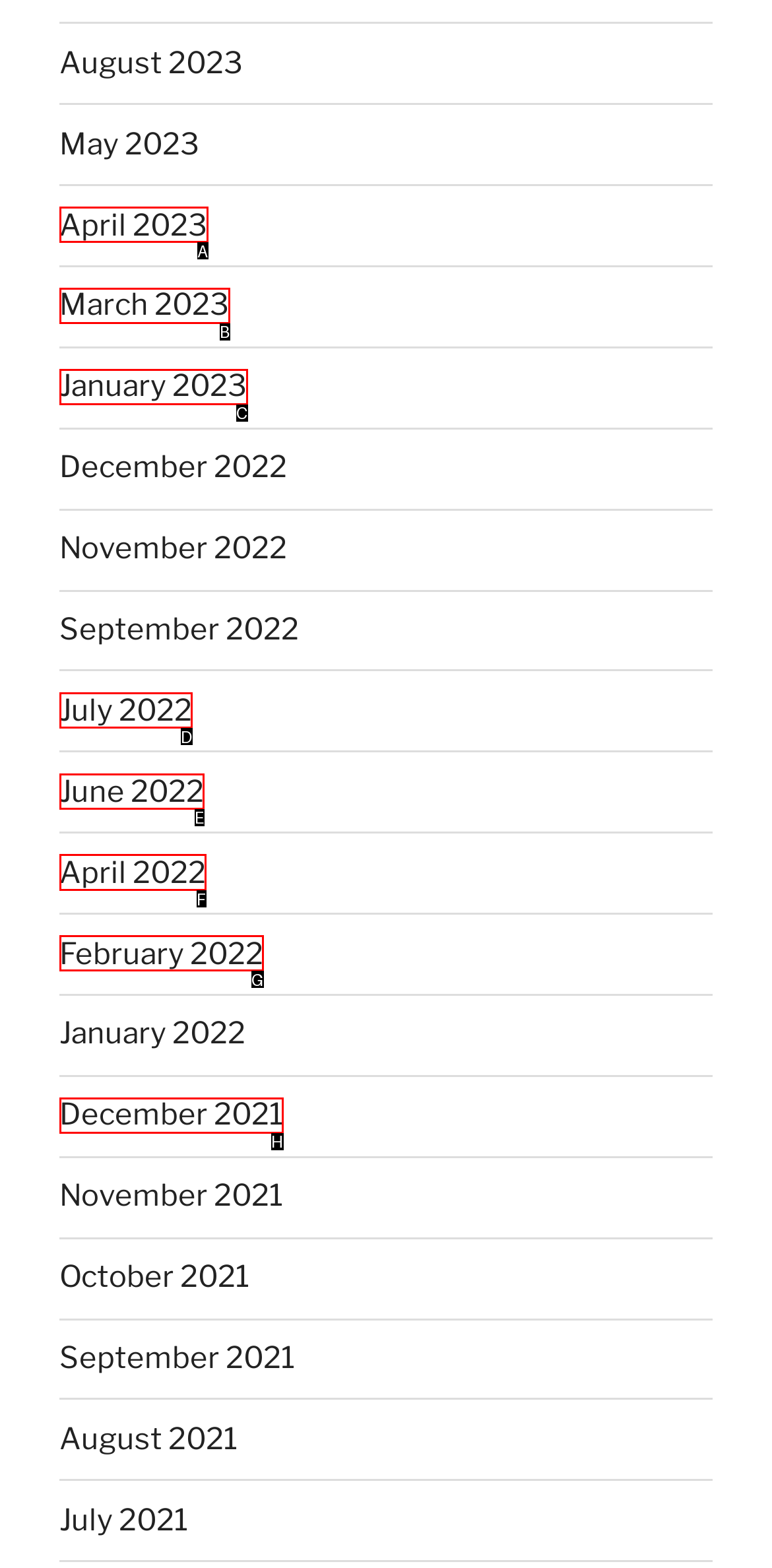Which HTML element should be clicked to fulfill the following task: View product details?
Reply with the letter of the appropriate option from the choices given.

None